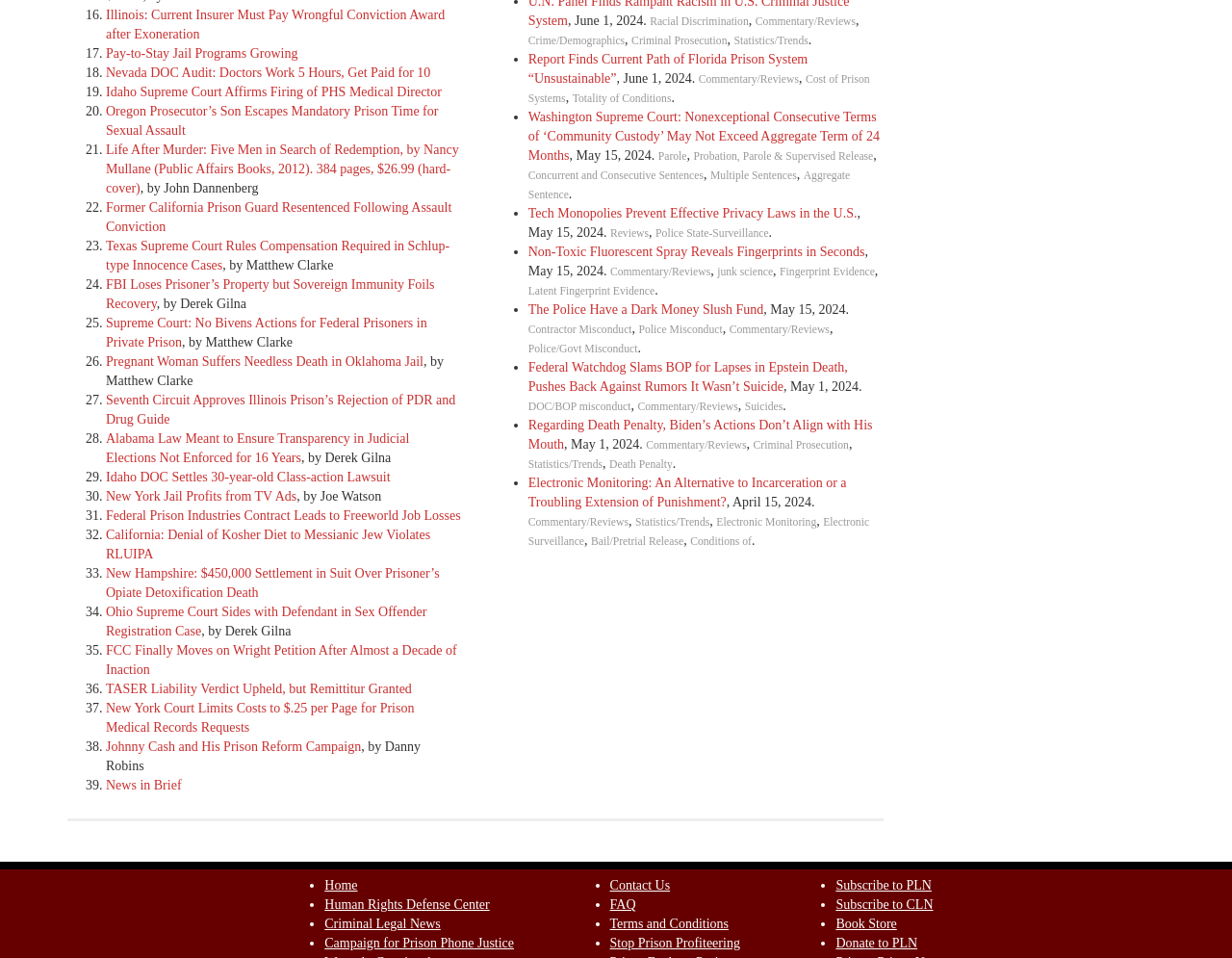Locate the bounding box coordinates of the UI element described by: "Commentary/Reviews". Provide the coordinates as four float numbers between 0 and 1, formatted as [left, top, right, bottom].

[0.592, 0.337, 0.673, 0.35]